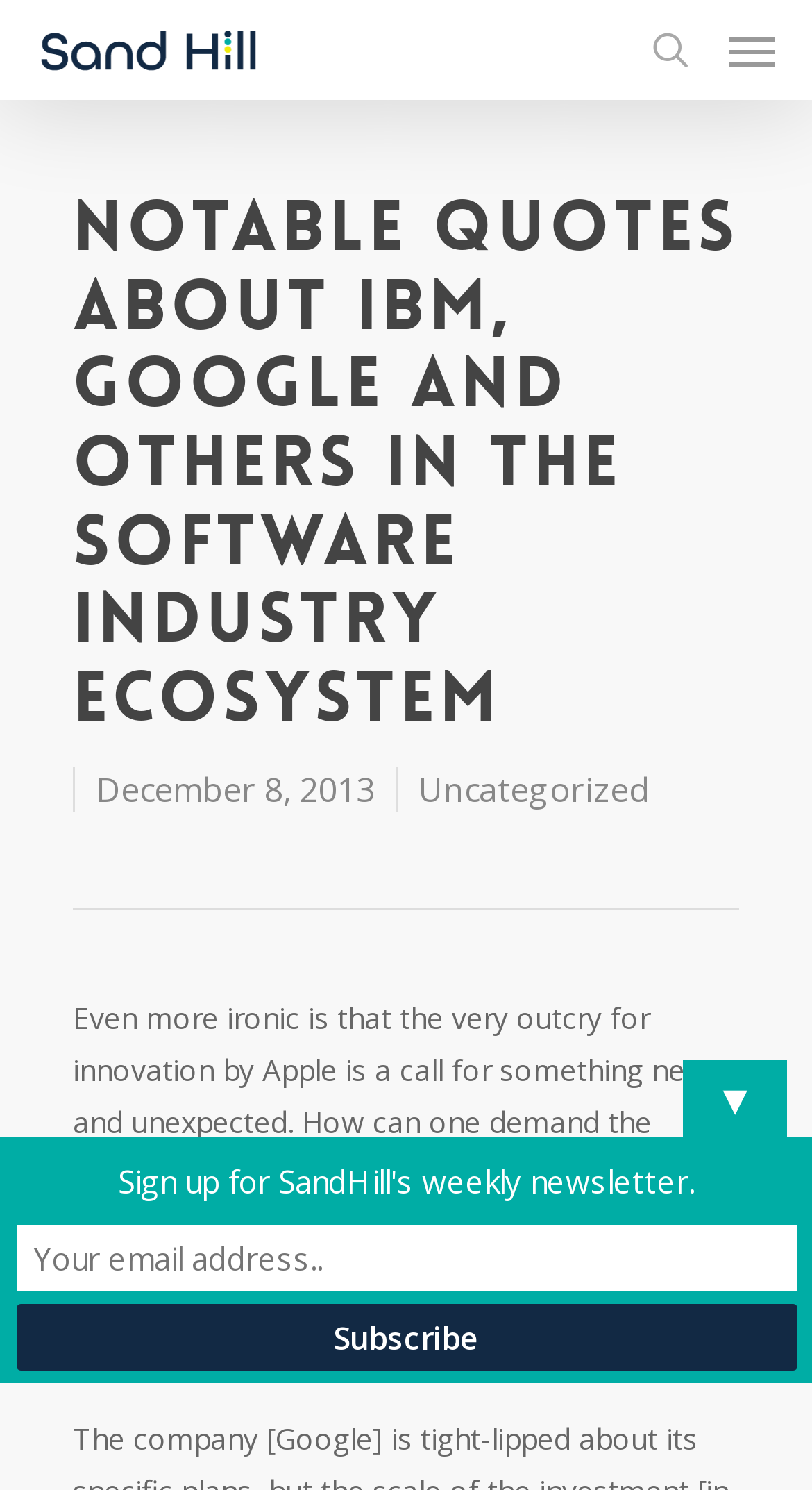Determine which piece of text is the heading of the webpage and provide it.

Notable quotes about IBM, Google and others in the software industry ecosystem